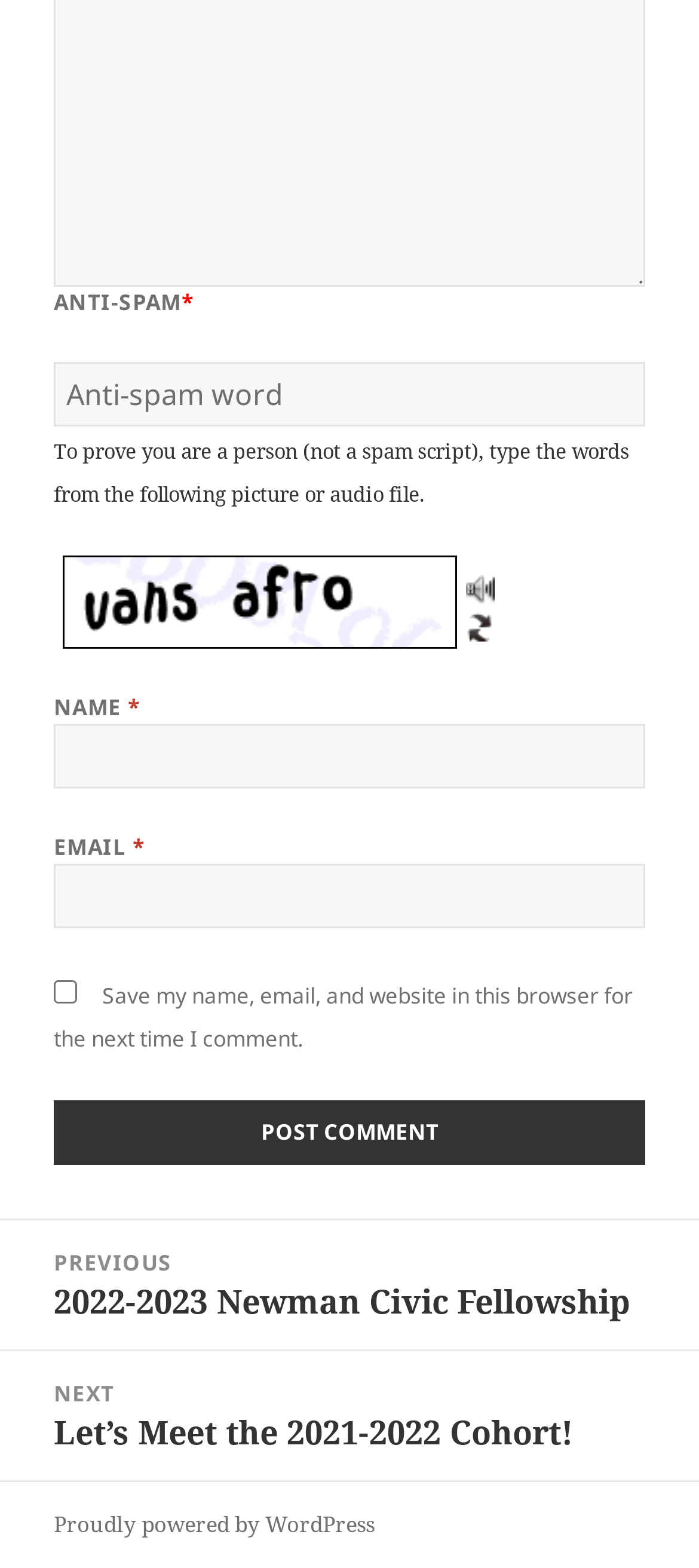What is required to post a comment?
Answer briefly with a single word or phrase based on the image.

Name and email